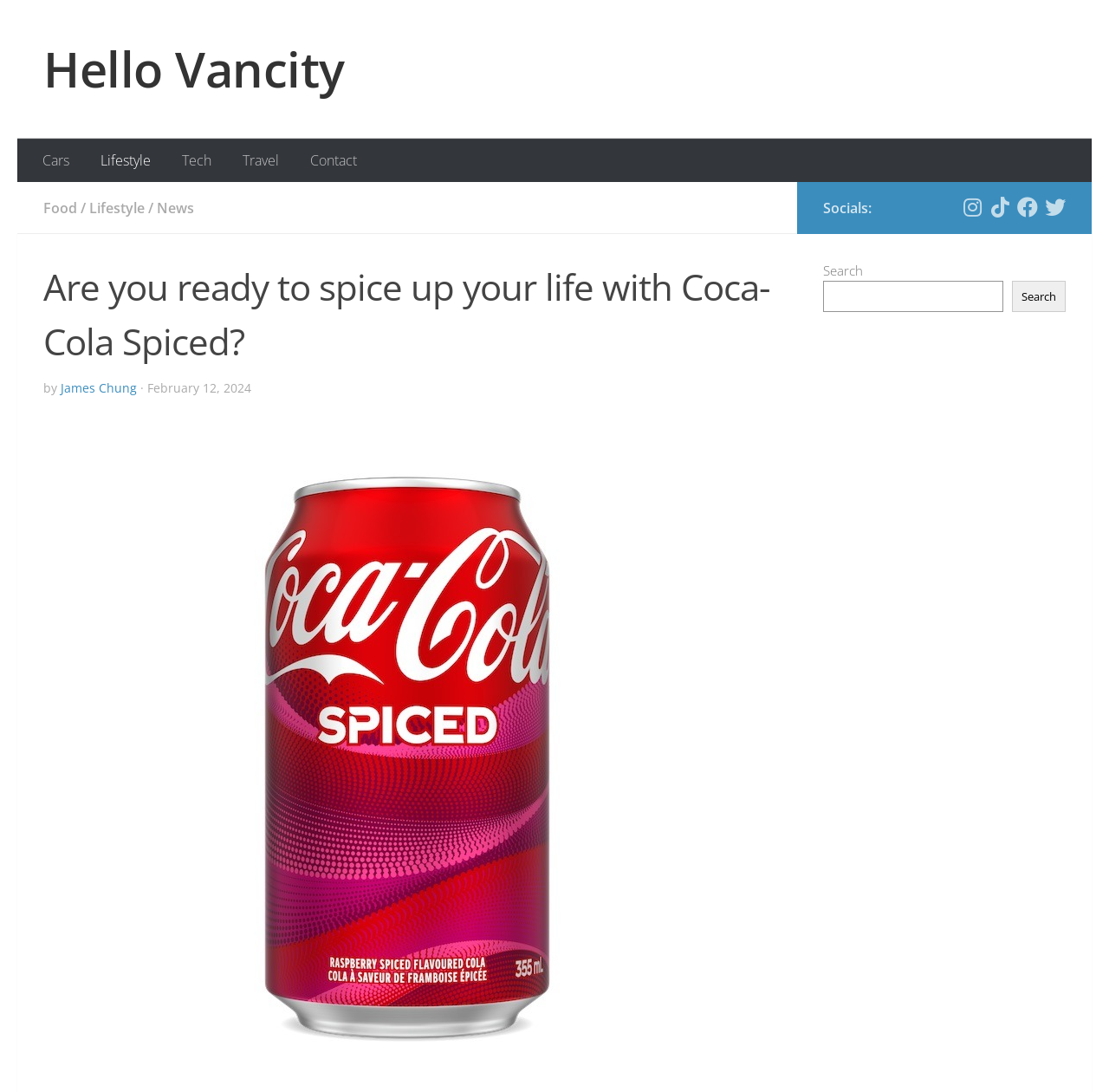Identify the bounding box coordinates of the HTML element based on this description: "Cars".

[0.027, 0.127, 0.073, 0.167]